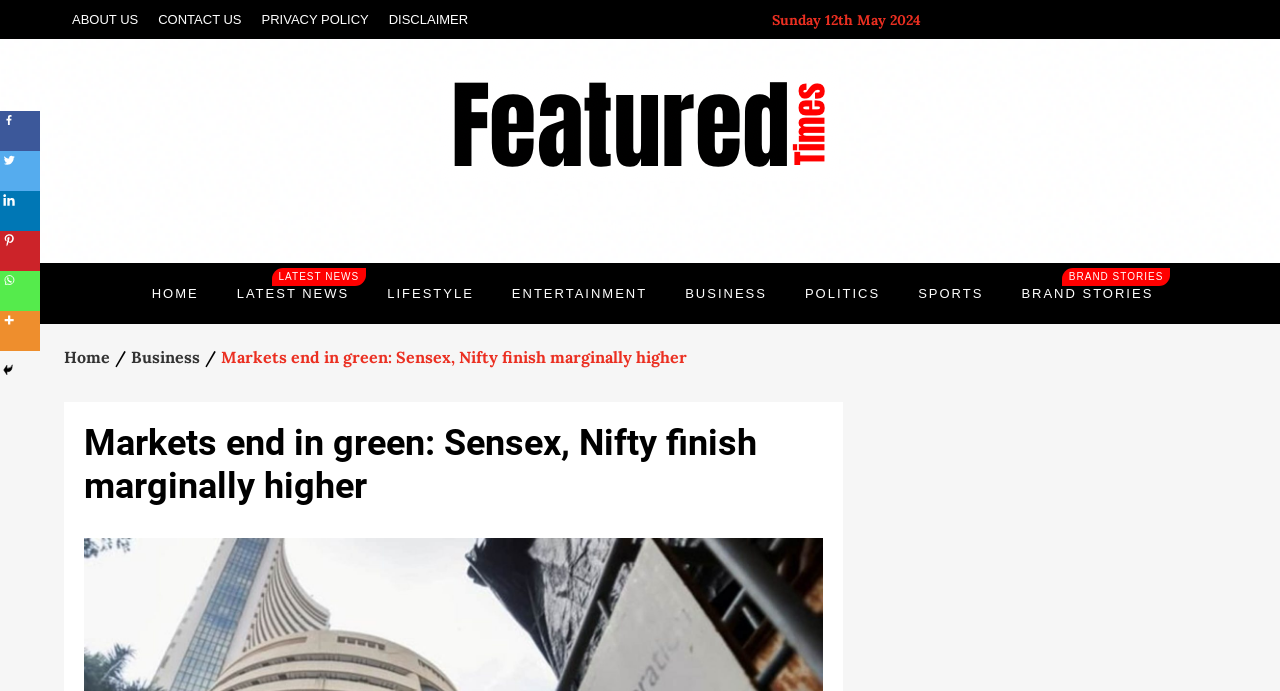Identify the bounding box coordinates for the element that needs to be clicked to fulfill this instruction: "Read Latest Indian News". Provide the coordinates in the format of four float numbers between 0 and 1: [left, top, right, bottom].

[0.451, 0.314, 0.549, 0.34]